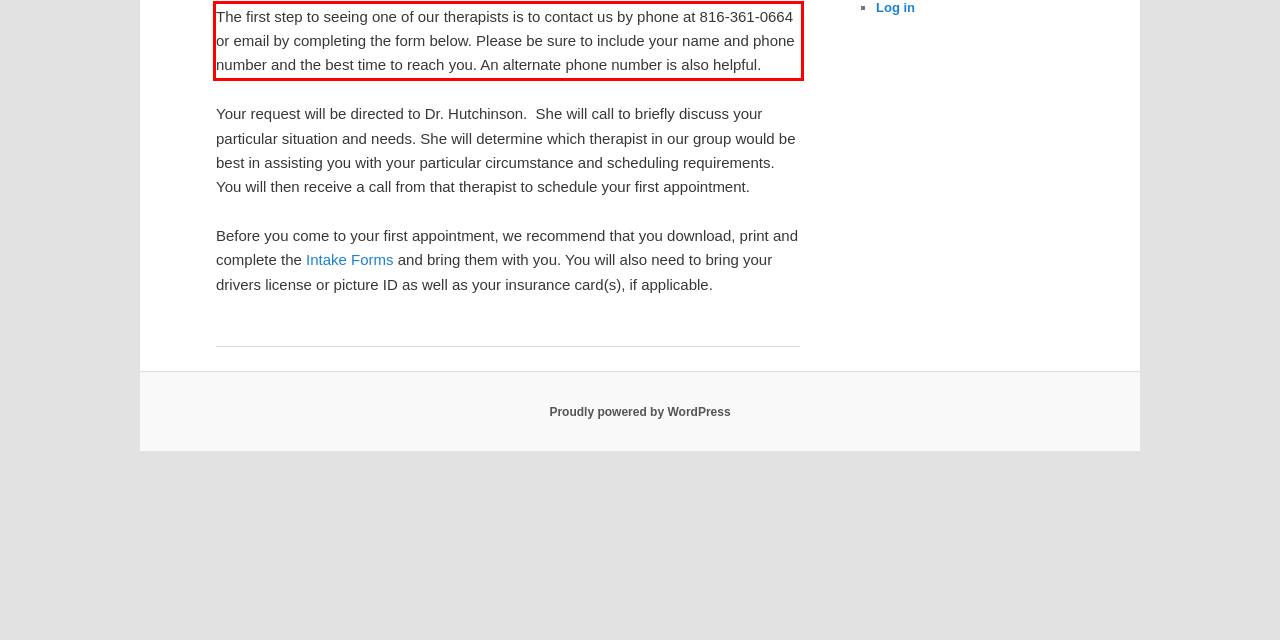Please analyze the provided webpage screenshot and perform OCR to extract the text content from the red rectangle bounding box.

The first step to seeing one of our therapists is to contact us by phone at 816-361-0664 or email by completing the form below. Please be sure to include your name and phone number and the best time to reach you. An alternate phone number is also helpful.